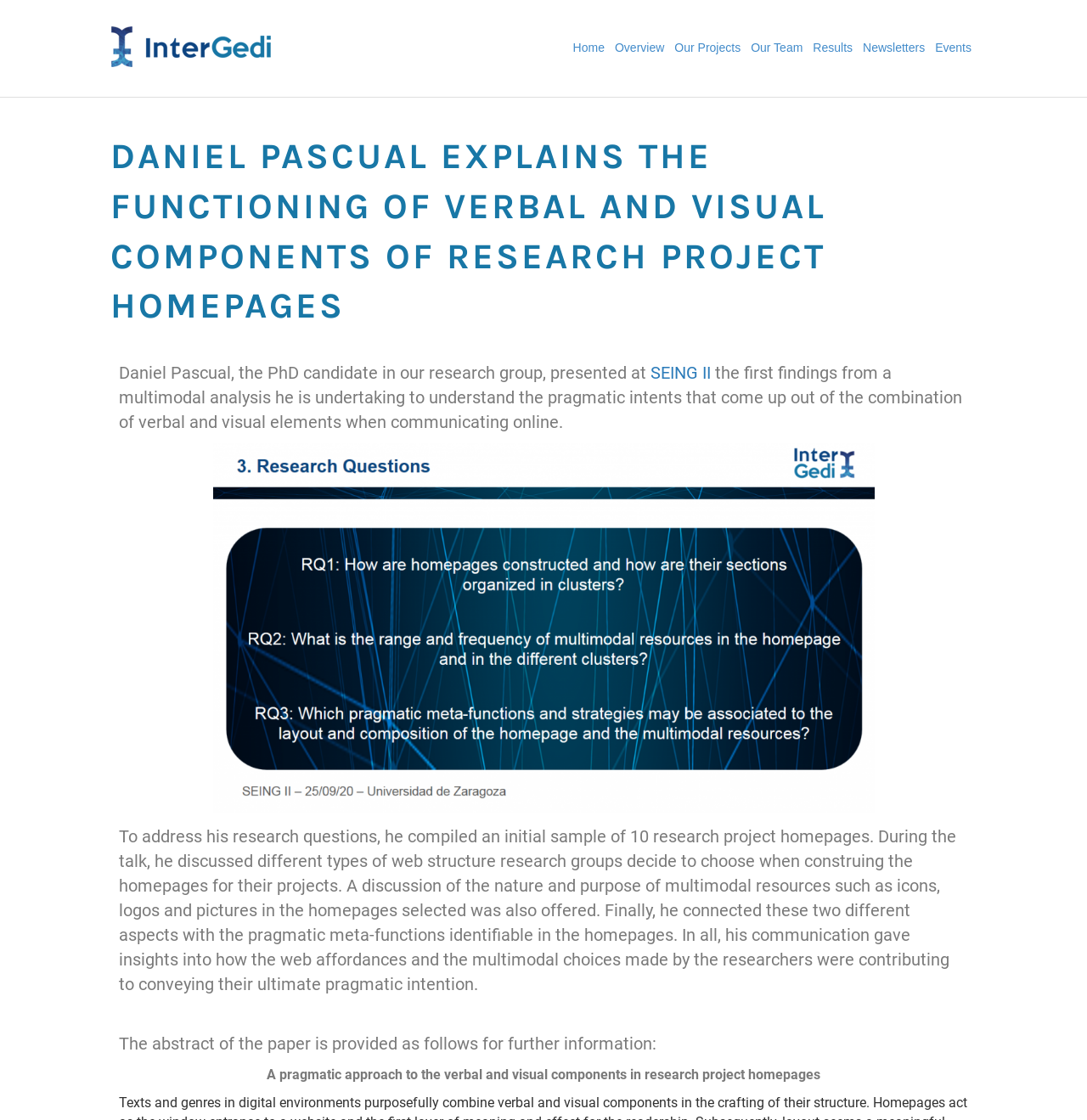Using the description: "SEING II", identify the bounding box of the corresponding UI element in the screenshot.

[0.598, 0.324, 0.654, 0.342]